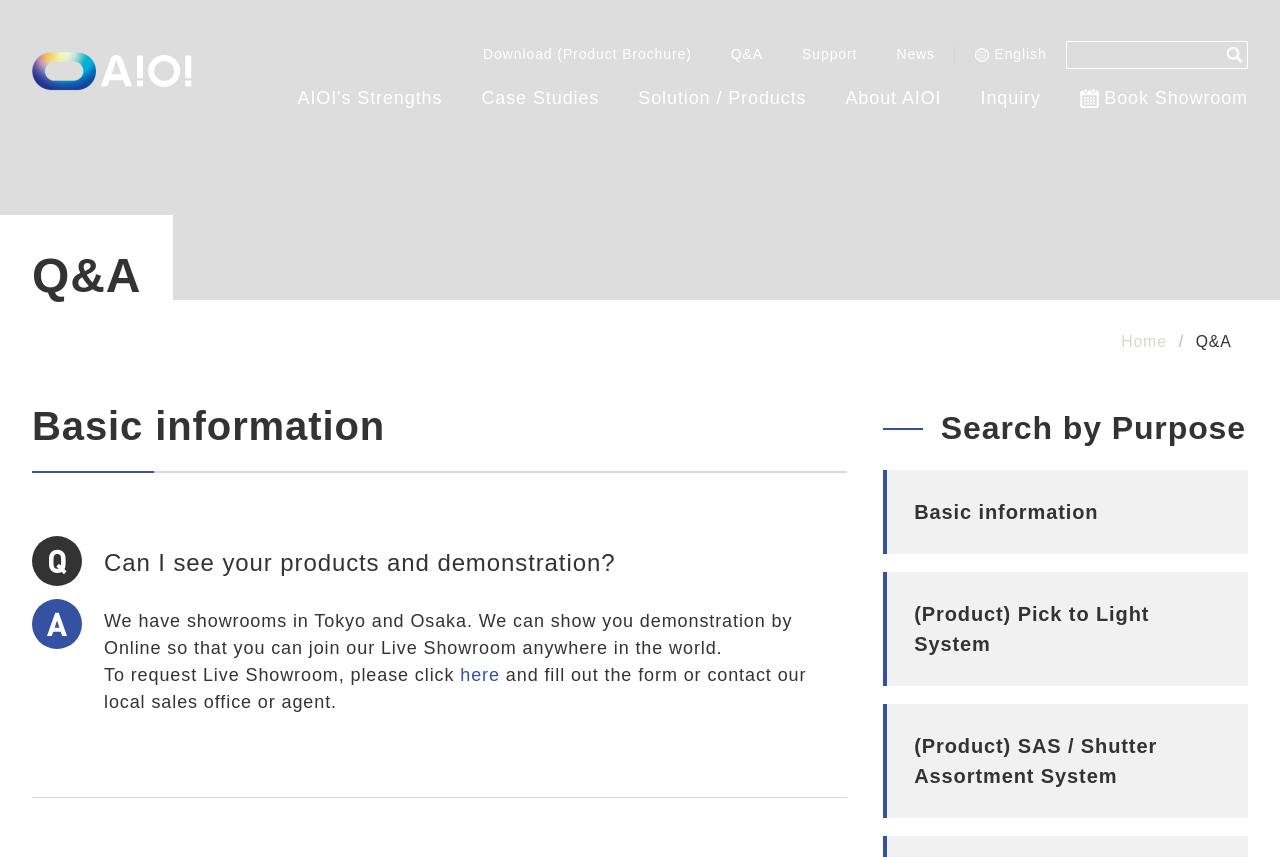Locate the bounding box coordinates of the area where you should click to accomplish the instruction: "Request Live Showroom".

[0.36, 0.776, 0.391, 0.799]